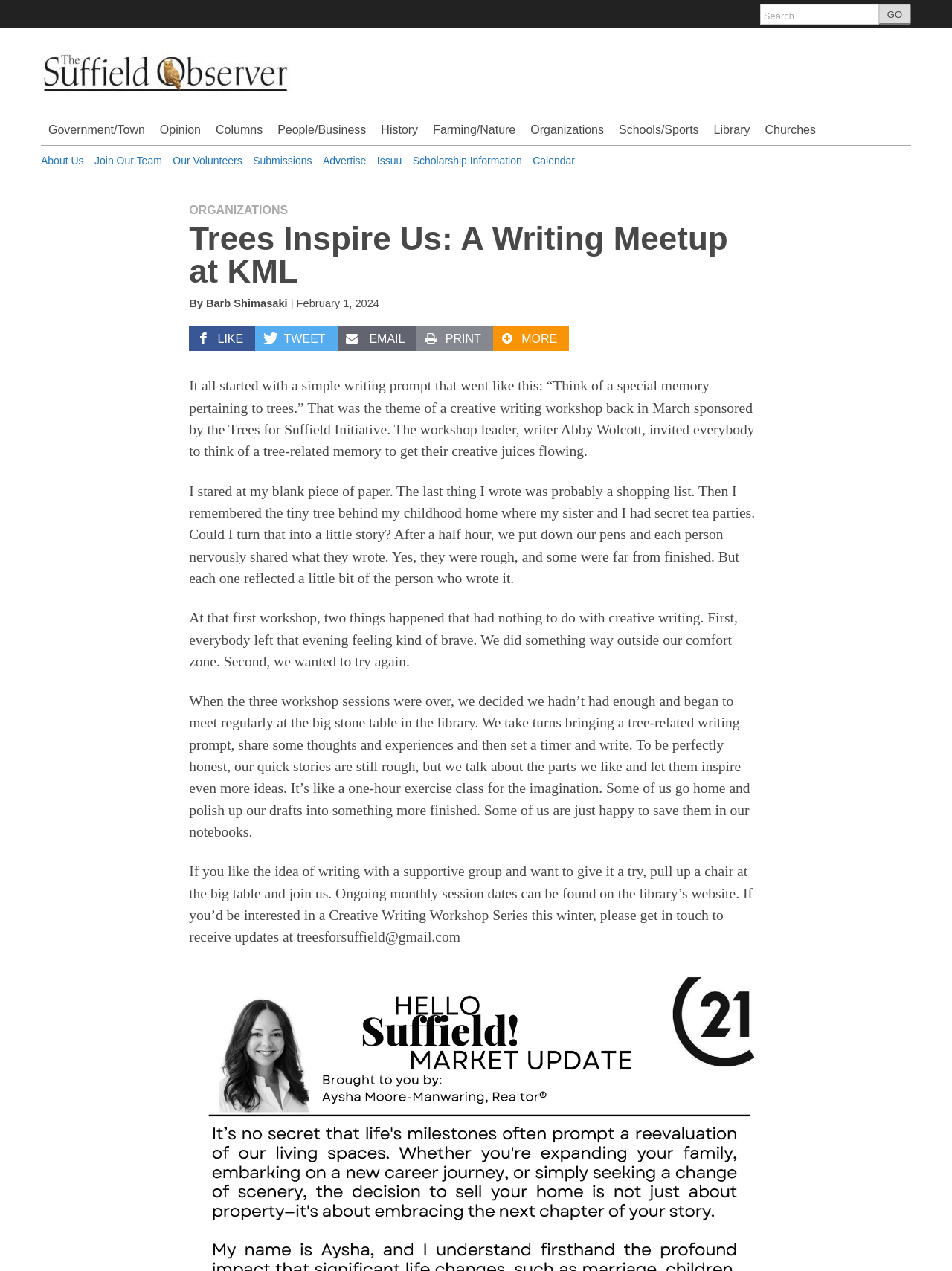Respond to the following question using a concise word or phrase: 
Where do the writers meet regularly?

The library